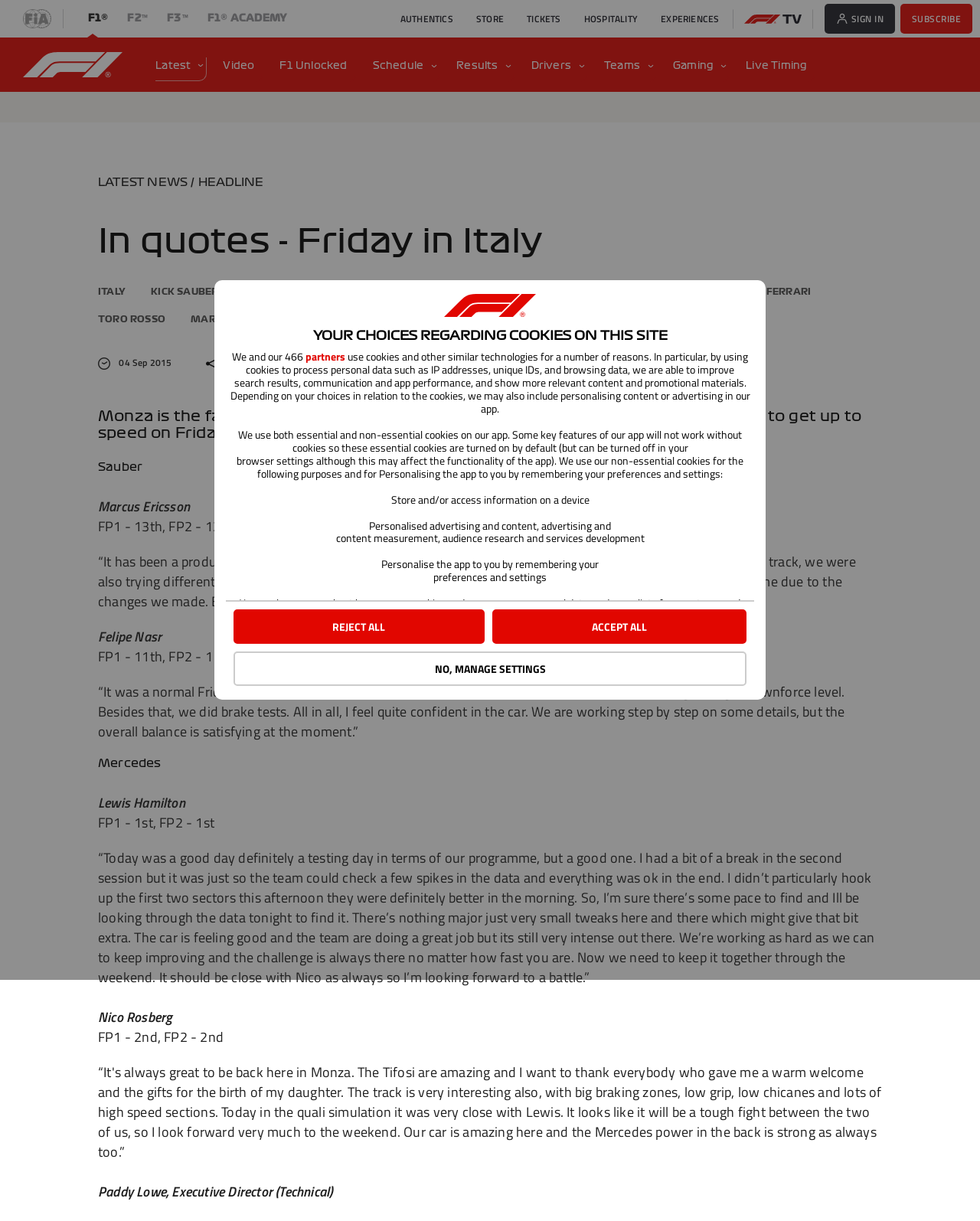Please determine the bounding box coordinates of the element to click on in order to accomplish the following task: "Sign in". Ensure the coordinates are four float numbers ranging from 0 to 1, i.e., [left, top, right, bottom].

[0.841, 0.003, 0.914, 0.028]